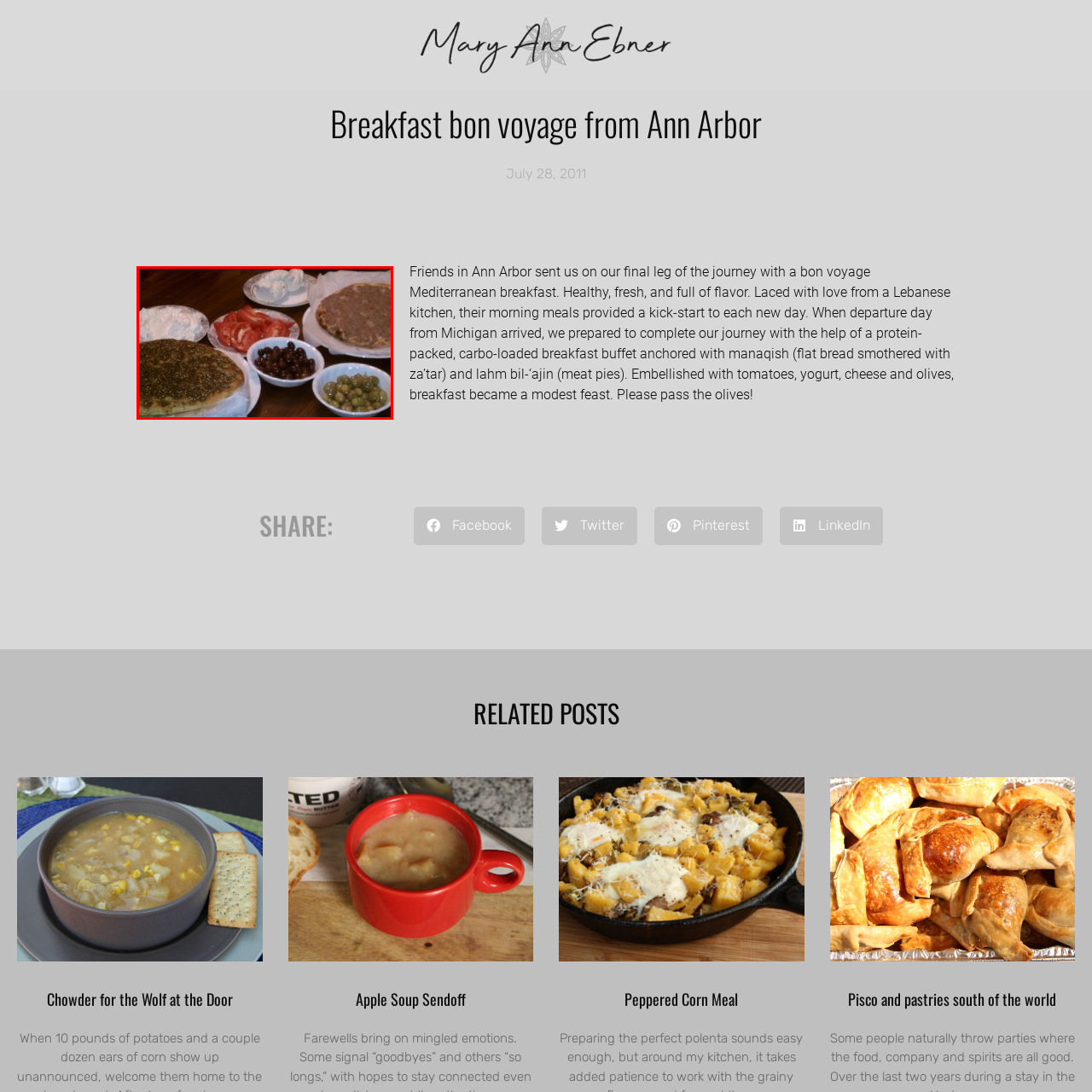Look closely at the image within the red bounding box, What is the origin of the cuisine depicted in the image? Respond with a single word or short phrase.

Lebanese